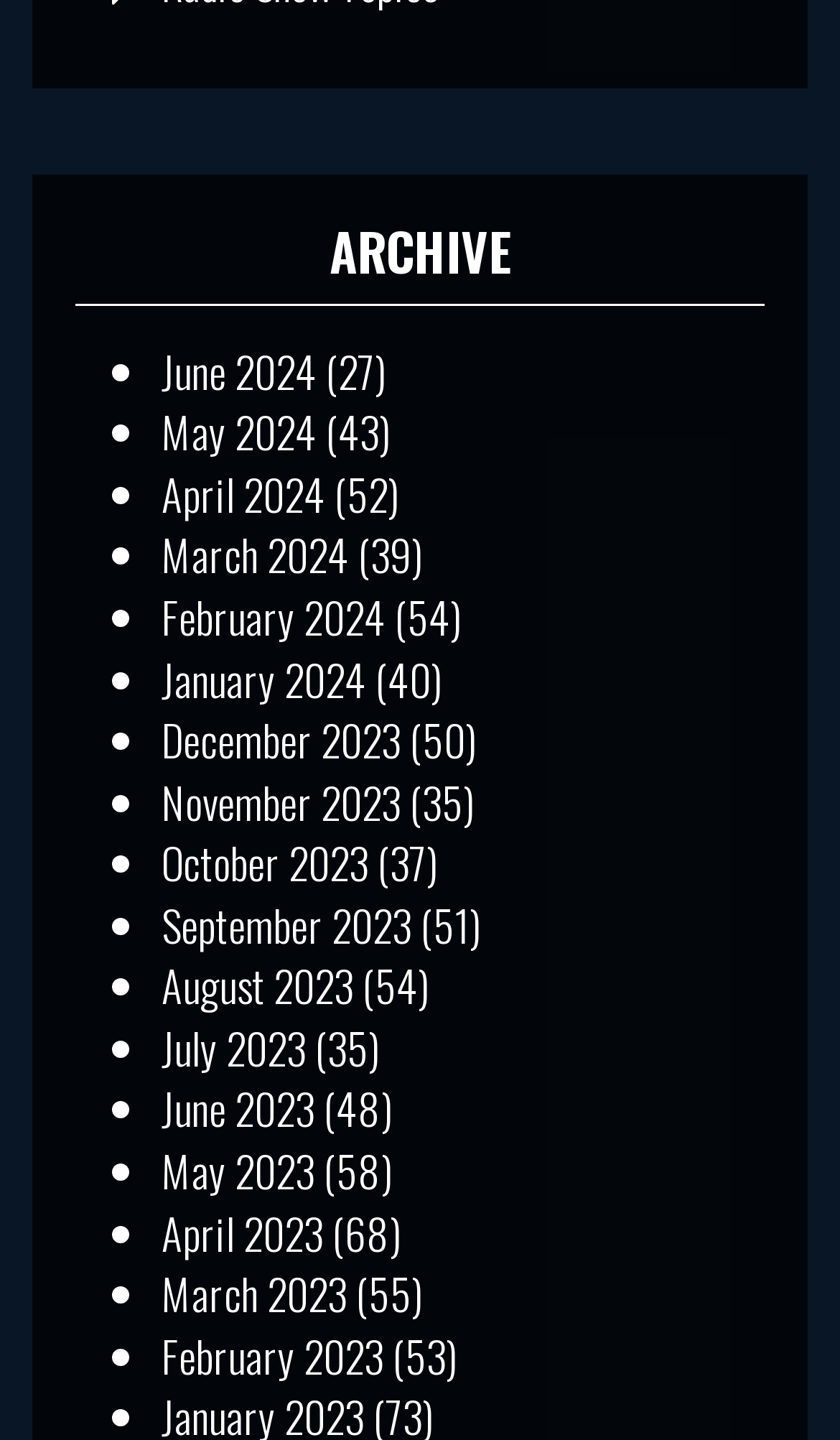Using the provided element description "February 2023", determine the bounding box coordinates of the UI element.

[0.192, 0.469, 0.456, 0.514]